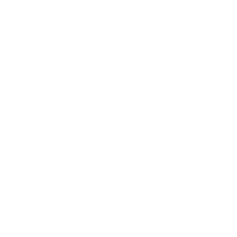Offer a detailed explanation of what is depicted in the image.

This image is part of a carousel album showcasing stunning architectural and design transformations. Specifically, it accompanies a link titled "carousel album shared on Fri May 03 2024 | This captivating space seamlessly blends bold geometric shapes with a touch of..." It highlights the artistry and creativity involved in interior design, emphasizing elegance and contemporary aesthetics. The image captures a visually striking space that likely features intricate details and a harmonious color palette, aimed at showcasing the work of a talented designer. This presentation is part of a larger effort to visually communicate design narratives to inspire and attract potential clients.